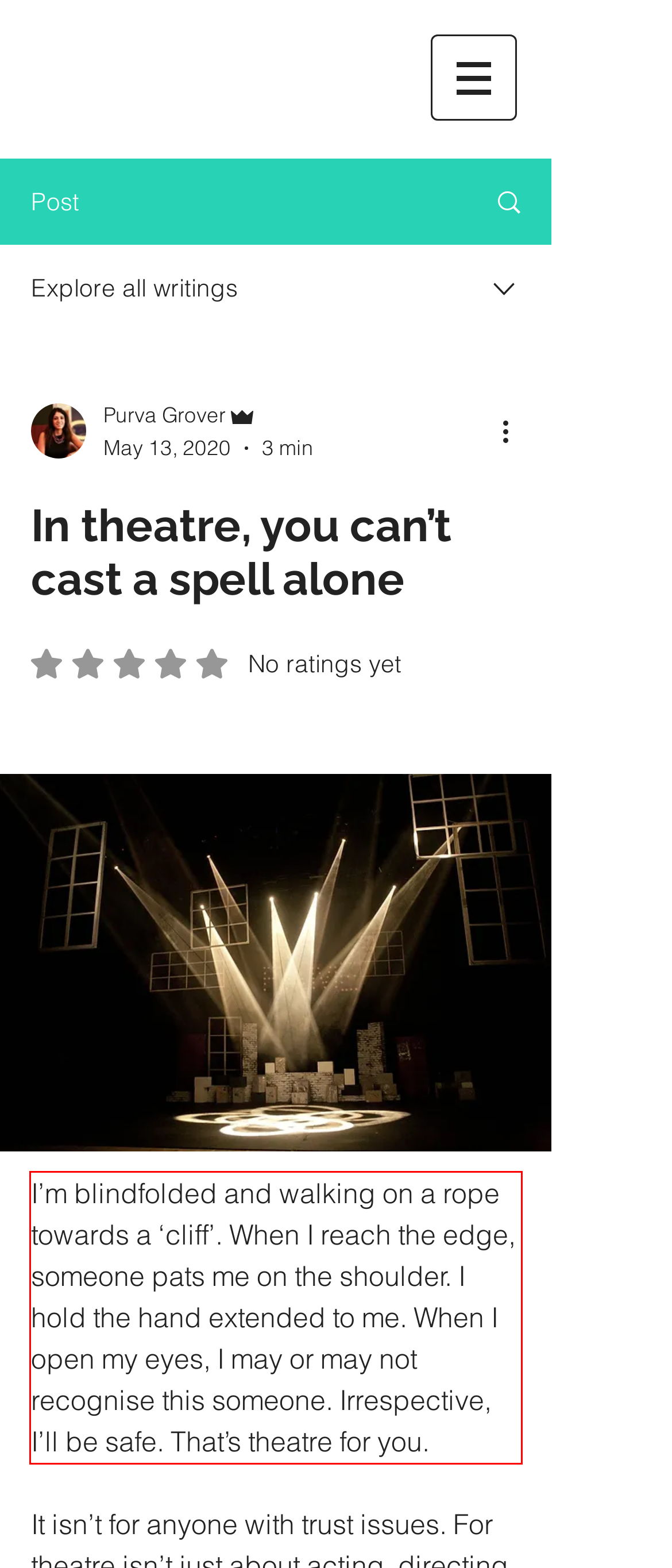Using OCR, extract the text content found within the red bounding box in the given webpage screenshot.

I’m blindfolded and walking on a rope towards a ‘cliff’. When I reach the edge, someone pats me on the shoulder. I hold the hand extended to me. When I open my eyes, I may or may not recognise this someone. Irrespective, I’ll be safe. That’s theatre for you.